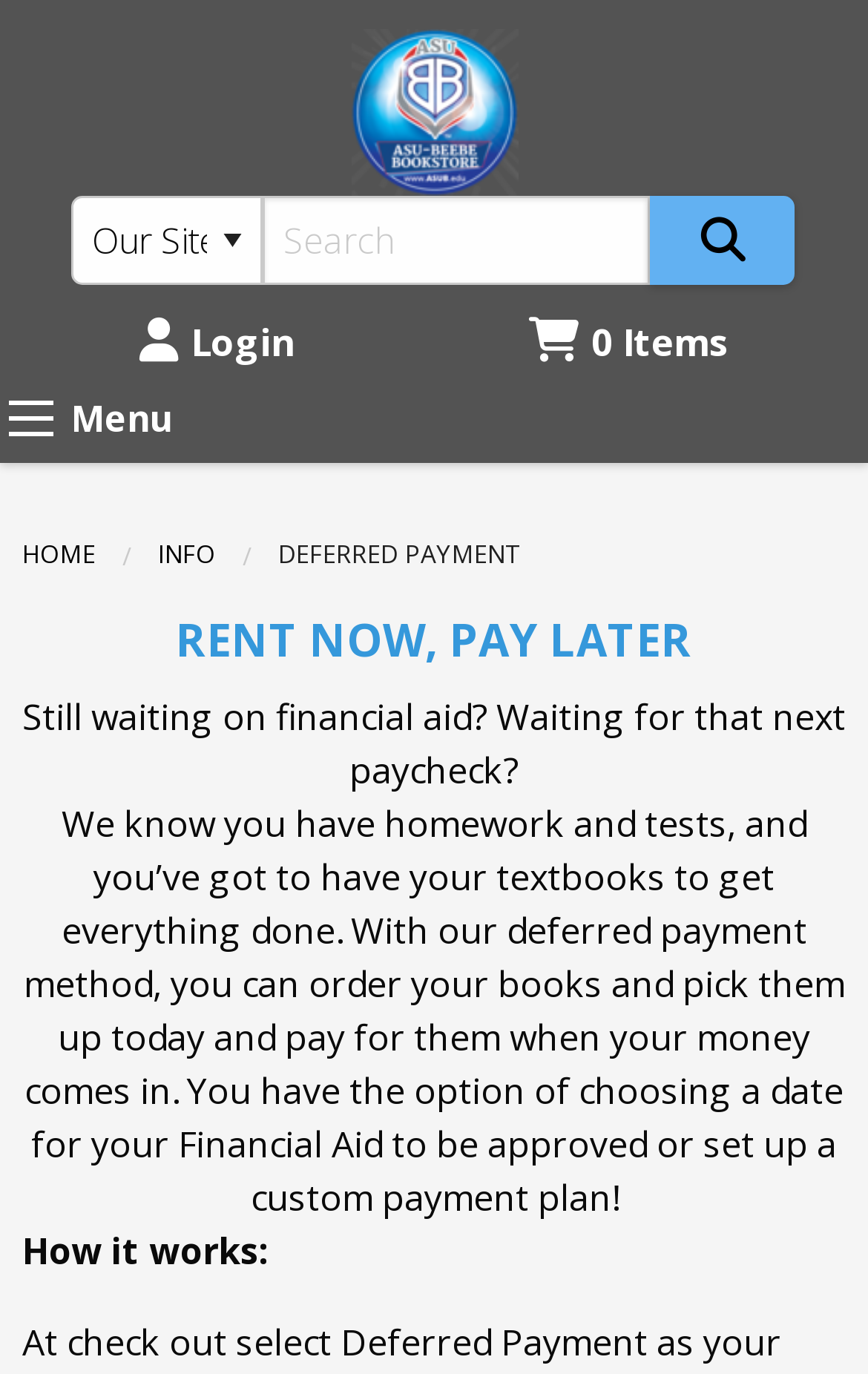Identify and provide the bounding box for the element described by: "About".

None